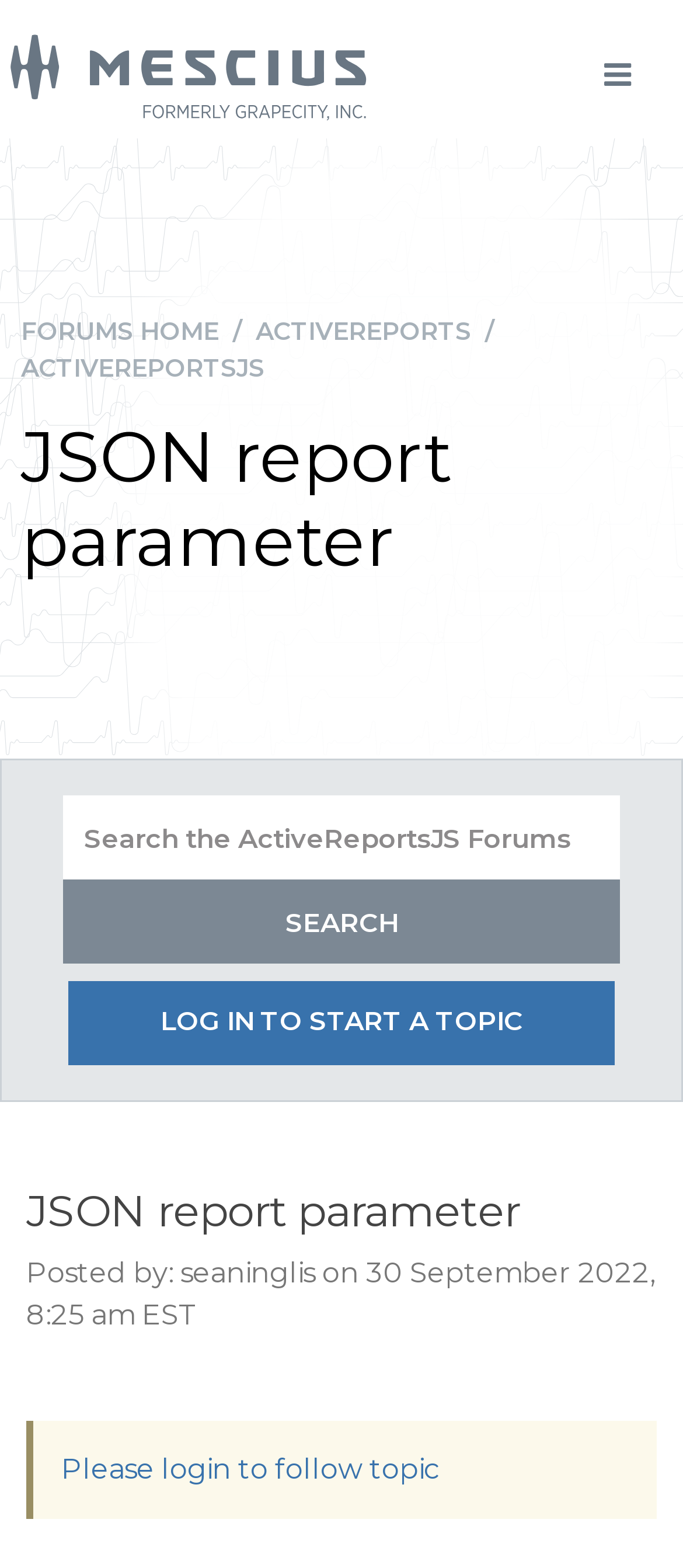What action is required to follow a topic on the webpage?
Look at the image and respond with a single word or a short phrase.

Login